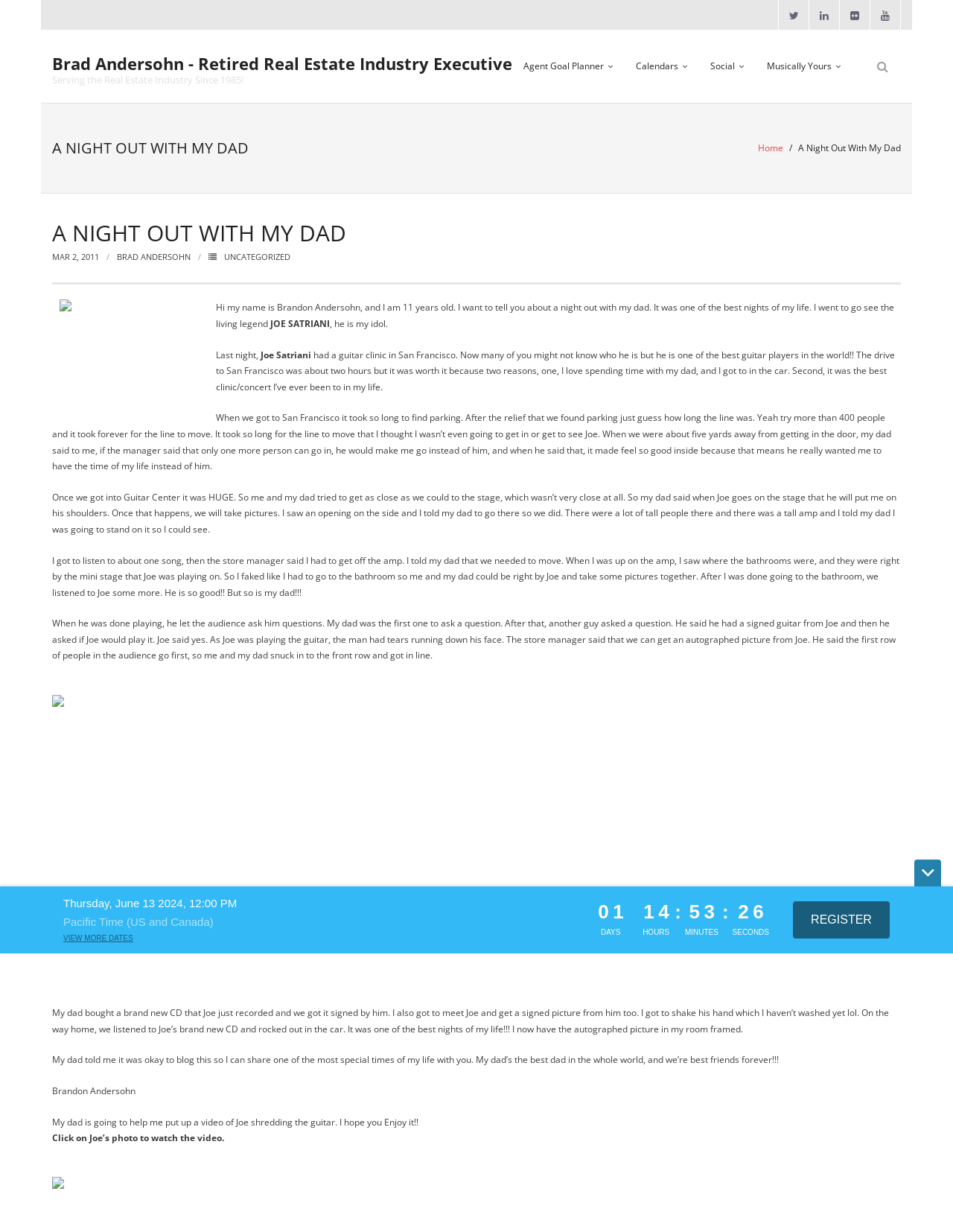Determine the webpage's heading and output its text content.

Brad Andersohn - Retired Real Estate Industry Executive